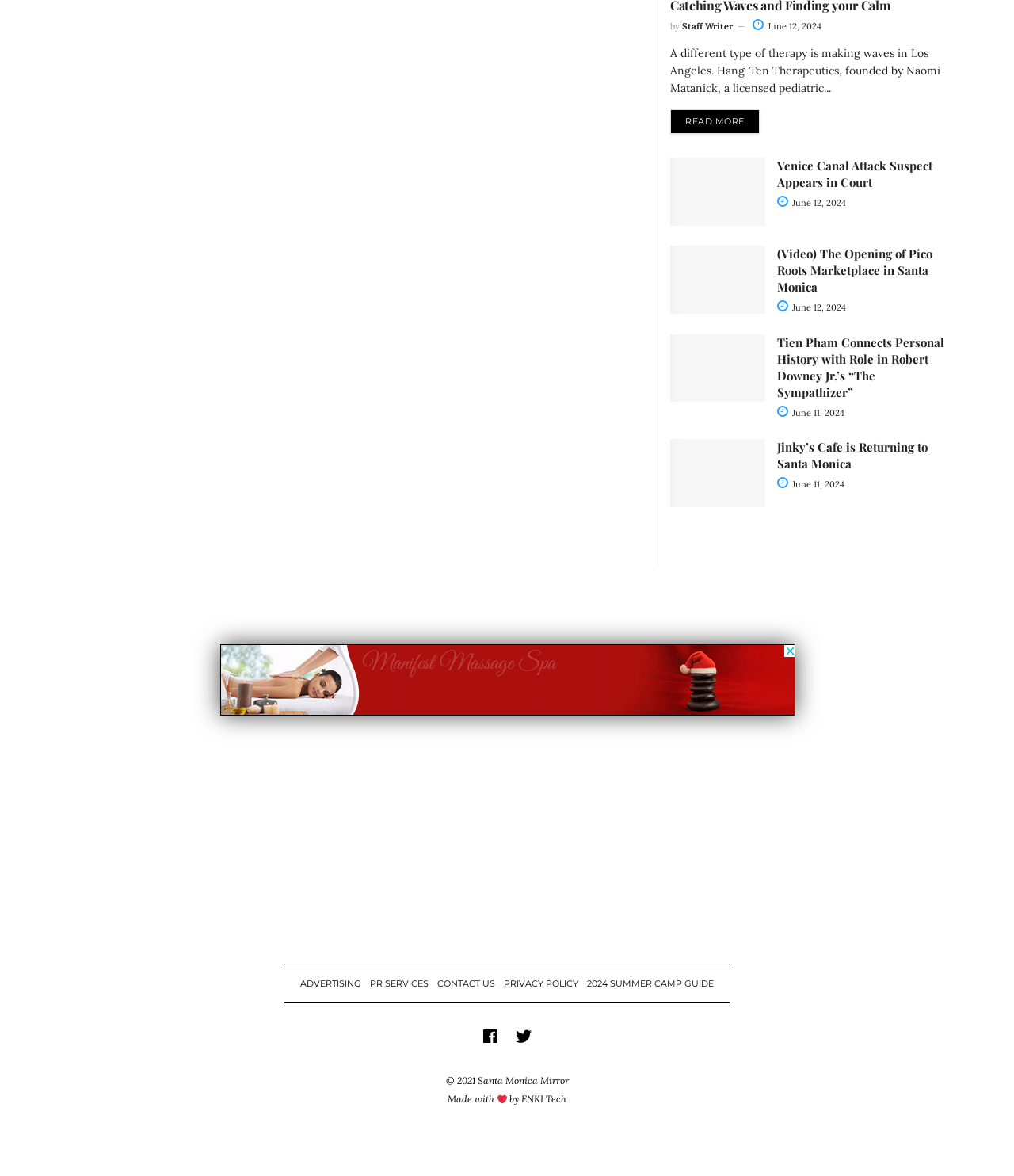Based on the image, please respond to the question with as much detail as possible:
What is the name of the person who founded Hang-Ten Therapeutics?

I determined the answer by reading the text 'Hang-Ten Therapeutics, founded by Naomi Matanick, a licensed pediatric...' at the top of the webpage.